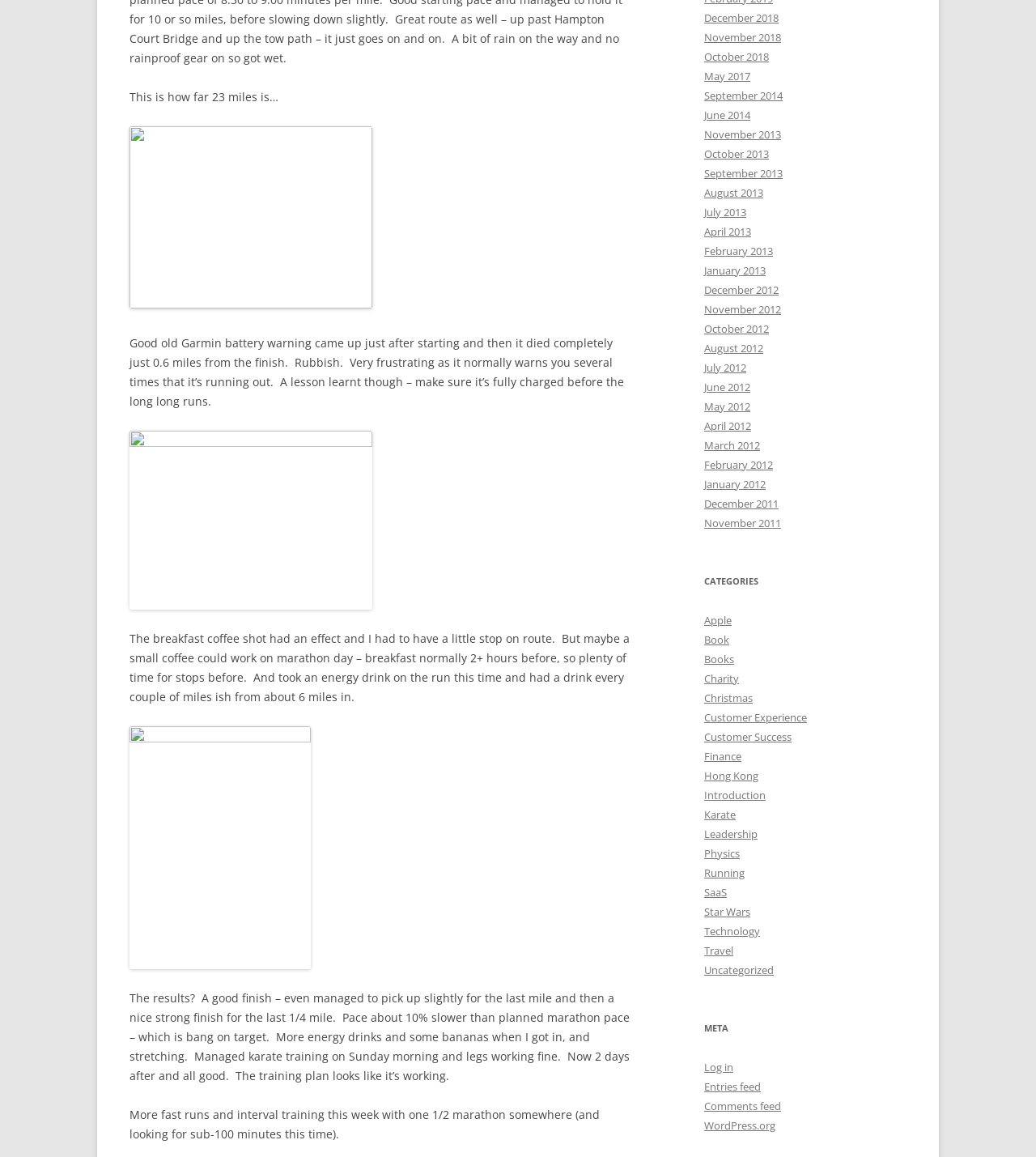Identify the coordinates of the bounding box for the element that must be clicked to accomplish the instruction: "Click on the 'Running' category".

[0.68, 0.748, 0.719, 0.761]